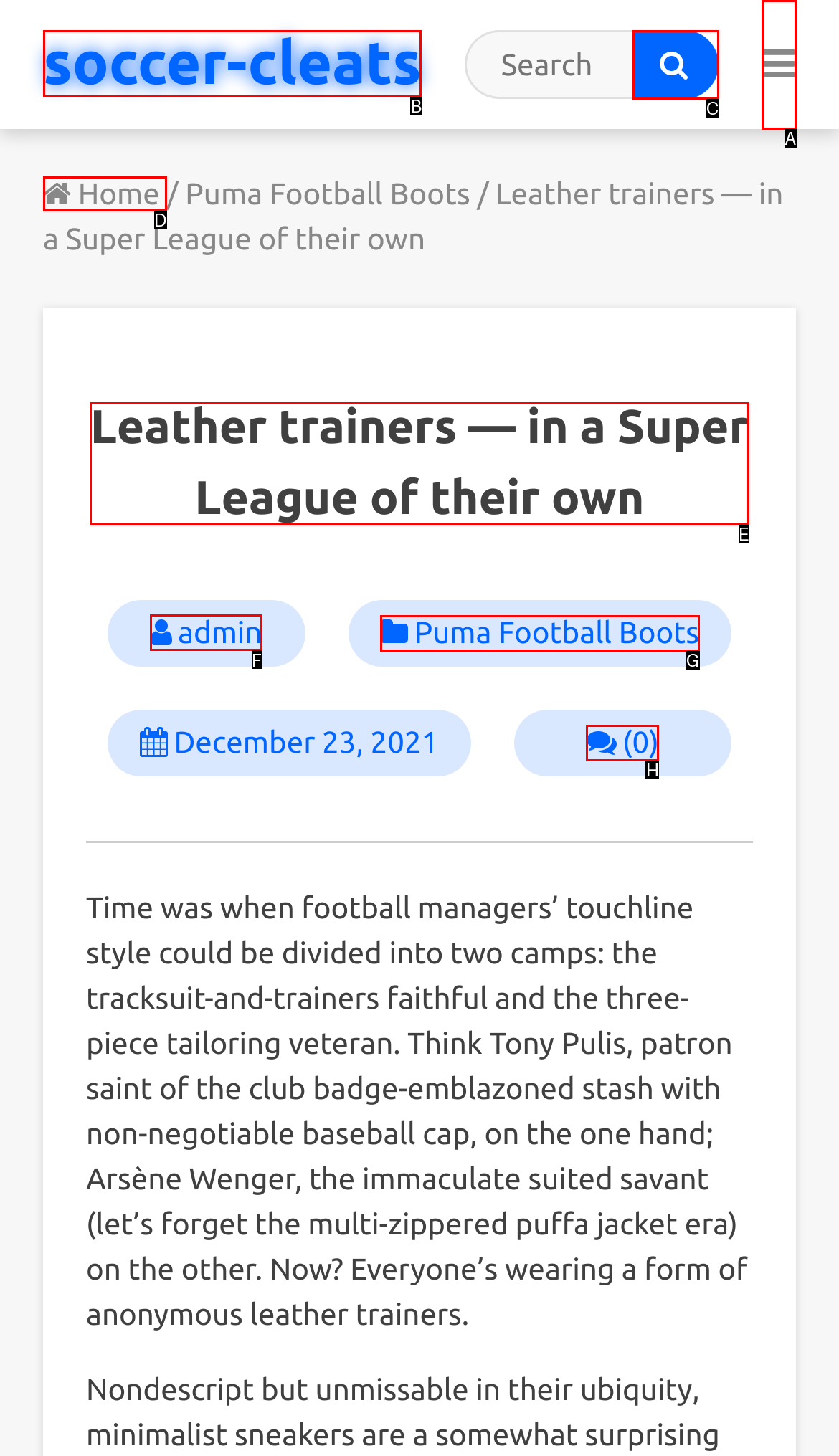Select the letter of the UI element that matches this task: Explore the Colour Selection option
Provide the answer as the letter of the correct choice.

None